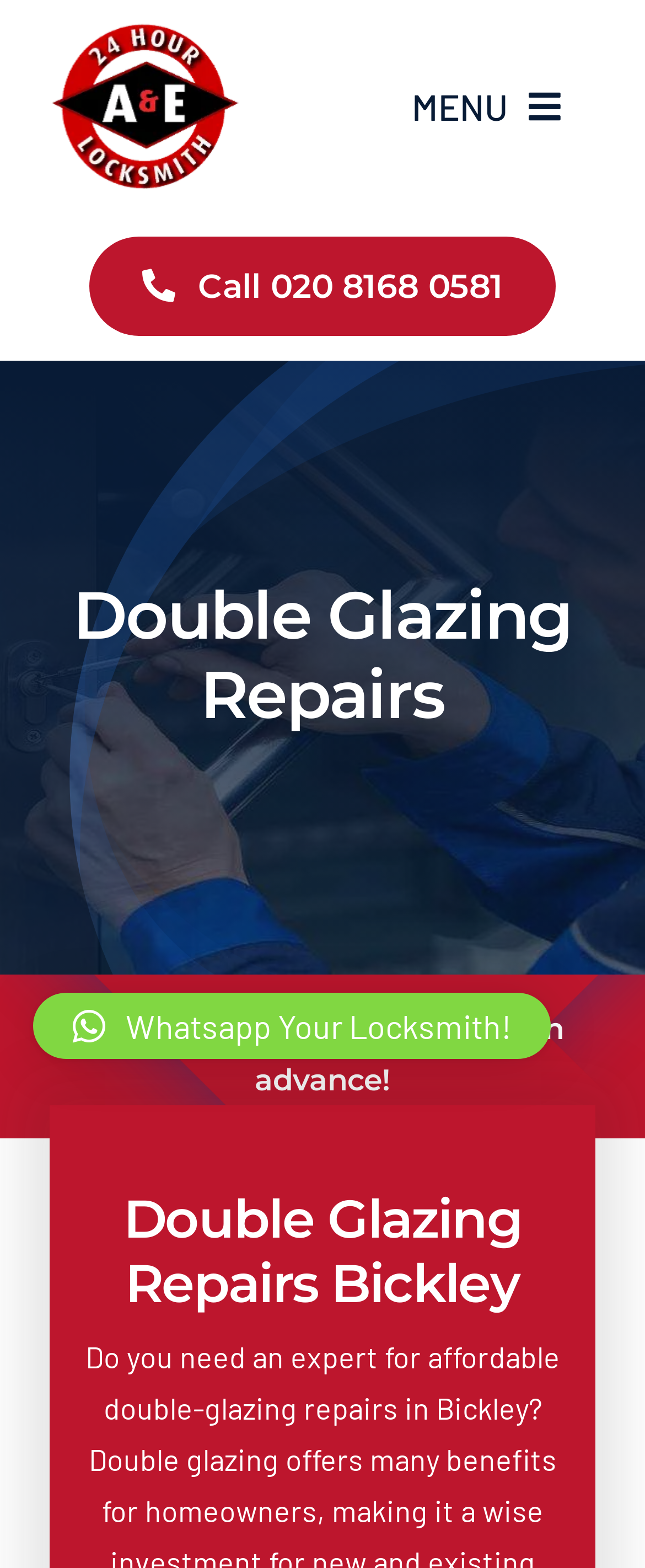Describe all the key features of the webpage in detail.

The webpage is about Double Glazing Repairs Bickley, a locksmith service approved by Checkatrade and Trading Standards. At the top left, there is a link to "A & E-Locksmiths" accompanied by an image of "Bickley Locksmith". 

On the right side, there is a main navigation menu labeled "Bickley Main Menu" with a button to expand or collapse it. The menu contains links to various services, including "Locksmith Bickley", "Locksmith Services", "Security / Repairs", "Blog", and "Contact Us". Each of these links has a corresponding button to open a submenu.

Below the navigation menu, there is a call-to-action link to "Call 020 8168 0581". 

The main content of the webpage starts with a heading "Double Glazing Repairs" followed by a paragraph of text "Drop us a line and get a price in advance!". 

Further down, there is a heading "Double Glazing Repairs Bickley" and a paragraph of text "Do you need an expert for affordable double-glazing repairs in Bickley?". 

On the left side, there is a button to "Whatsapp Your Locksmith!".